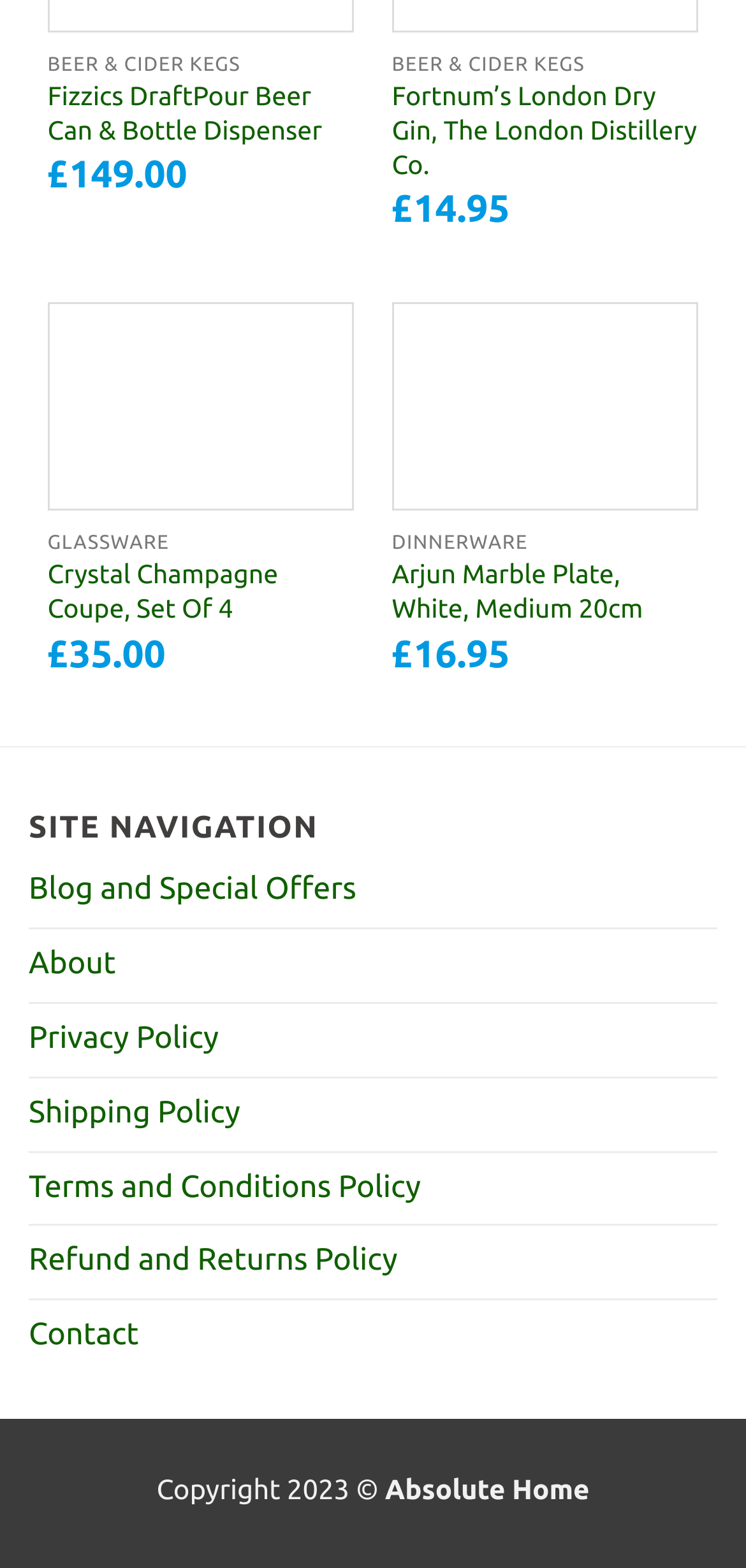Identify the bounding box coordinates of the clickable region necessary to fulfill the following instruction: "View Fizzics DraftPour Beer Can & Bottle Dispenser". The bounding box coordinates should be four float numbers between 0 and 1, i.e., [left, top, right, bottom].

[0.064, 0.051, 0.475, 0.095]